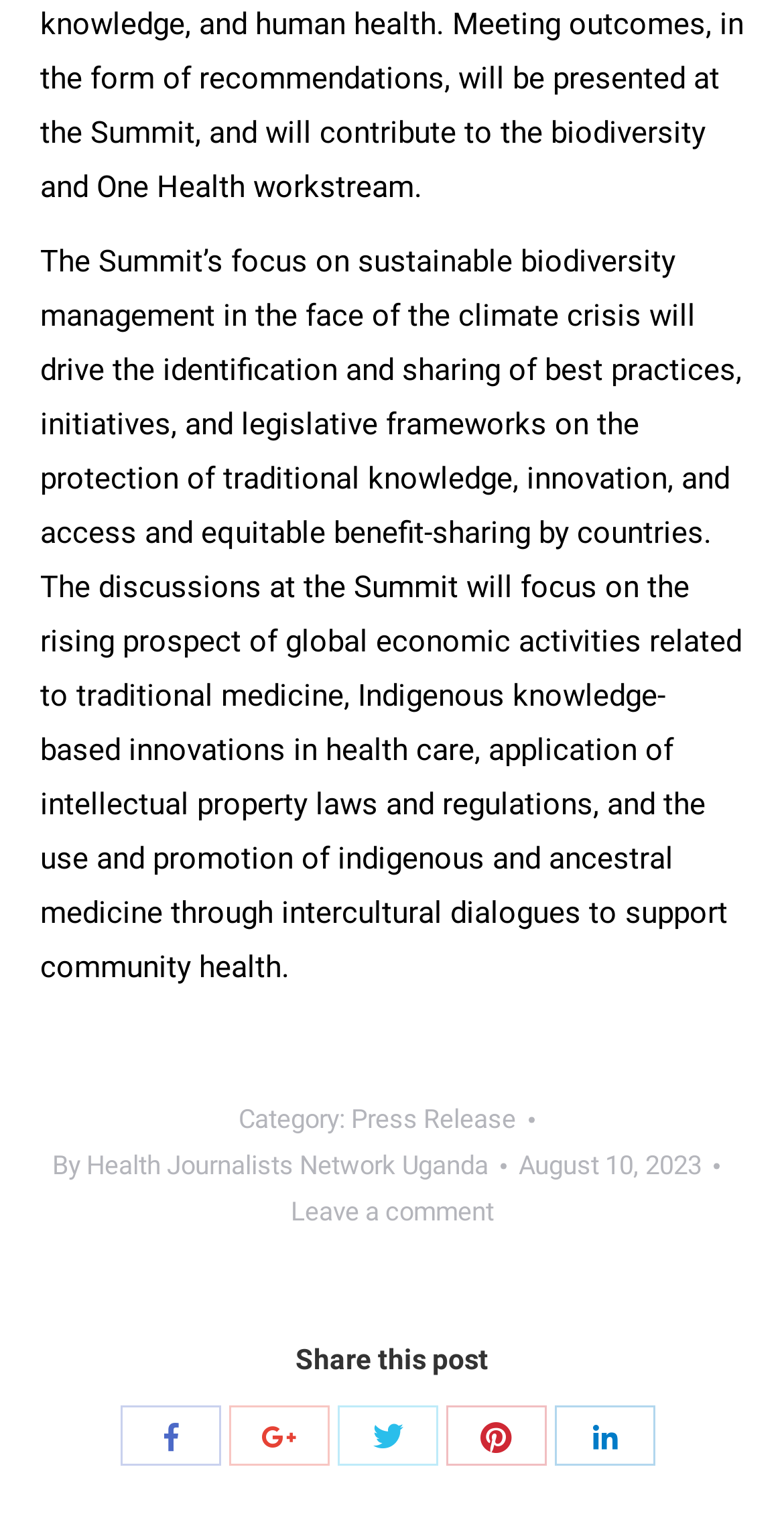Who is the author of the press release?
Make sure to answer the question with a detailed and comprehensive explanation.

The author of the press release is Health Journalists Network Uganda, which is mentioned in the link 'By Health Journalists Network Uganda' on the webpage.